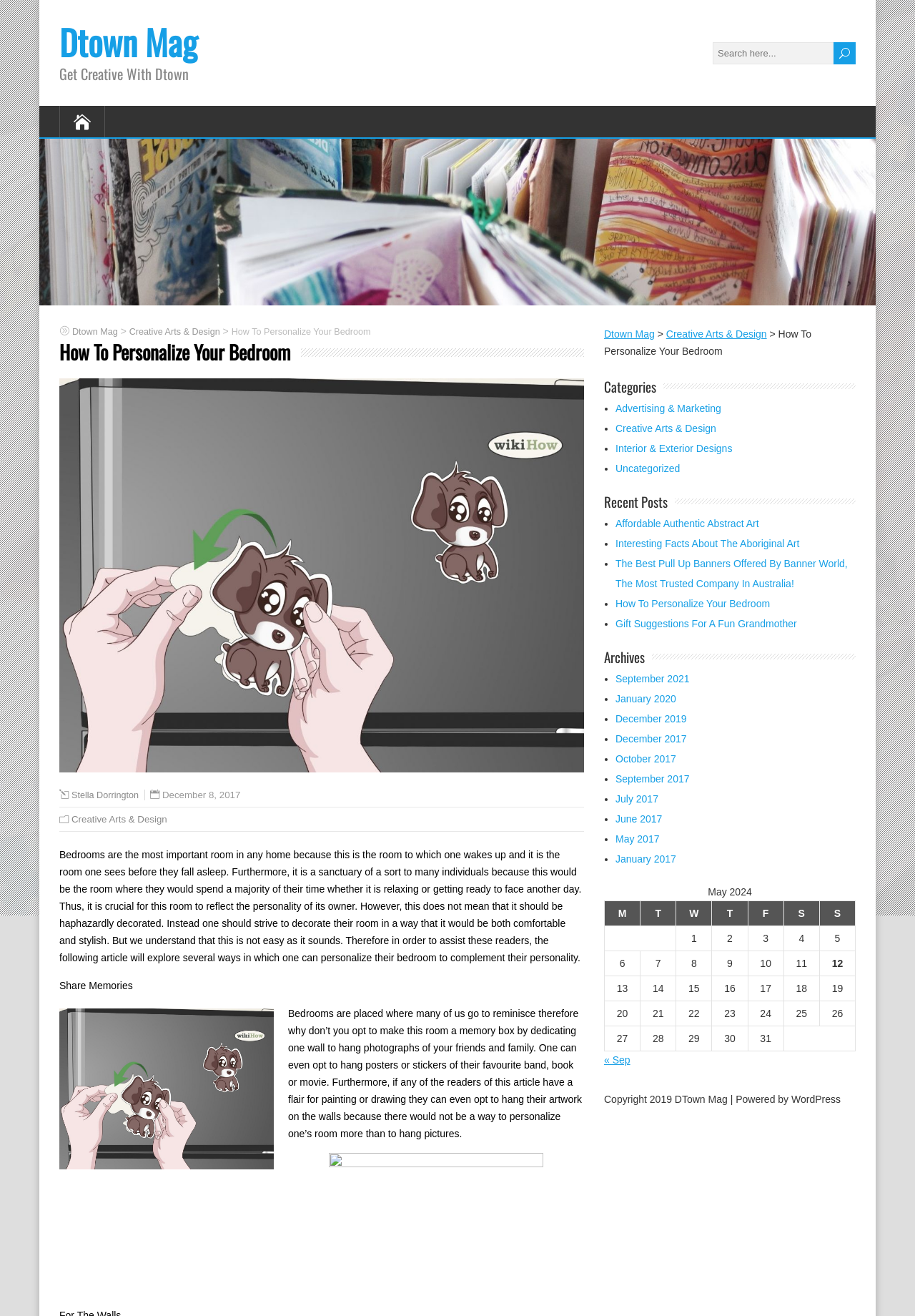Reply to the question with a single word or phrase:
What is suggested to be hung on the walls to personalize the bedroom?

Photographs, posters, stickers, or artwork